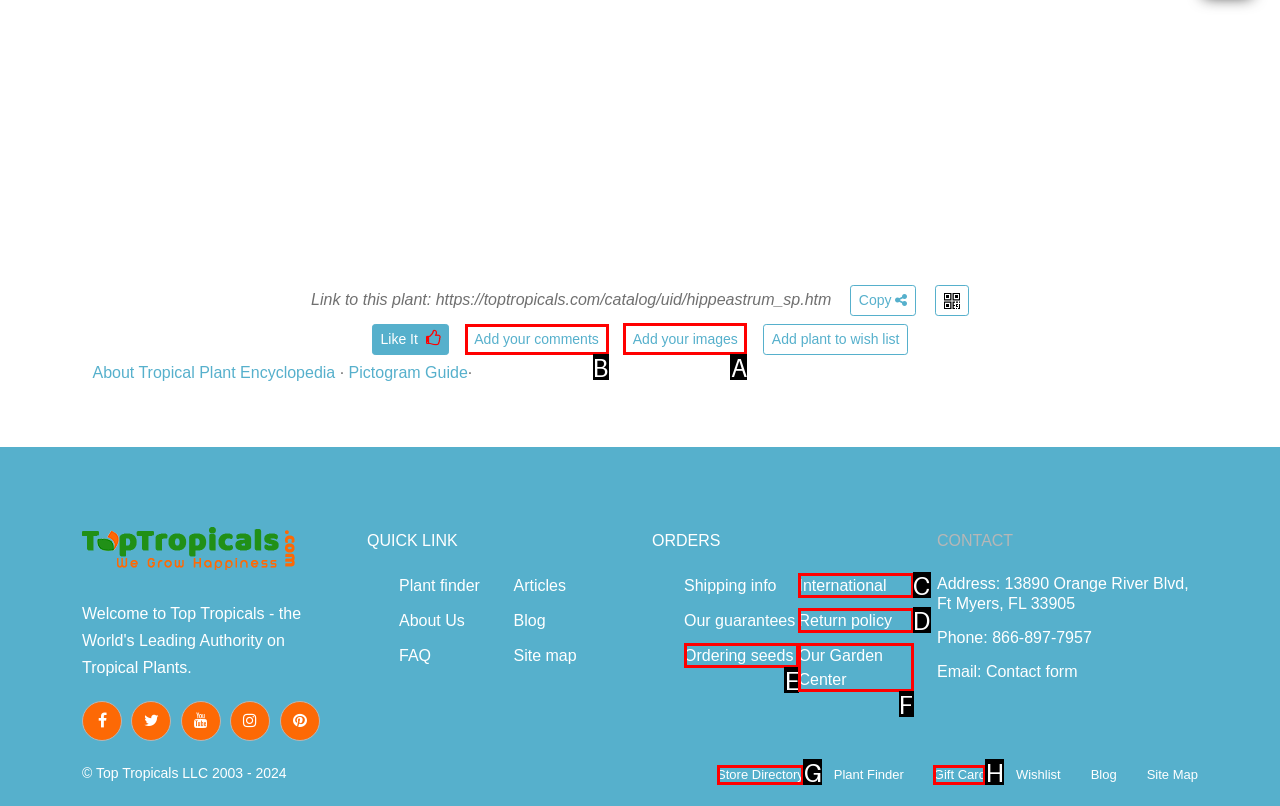Choose the HTML element you need to click to achieve the following task: Add your comments
Respond with the letter of the selected option from the given choices directly.

B